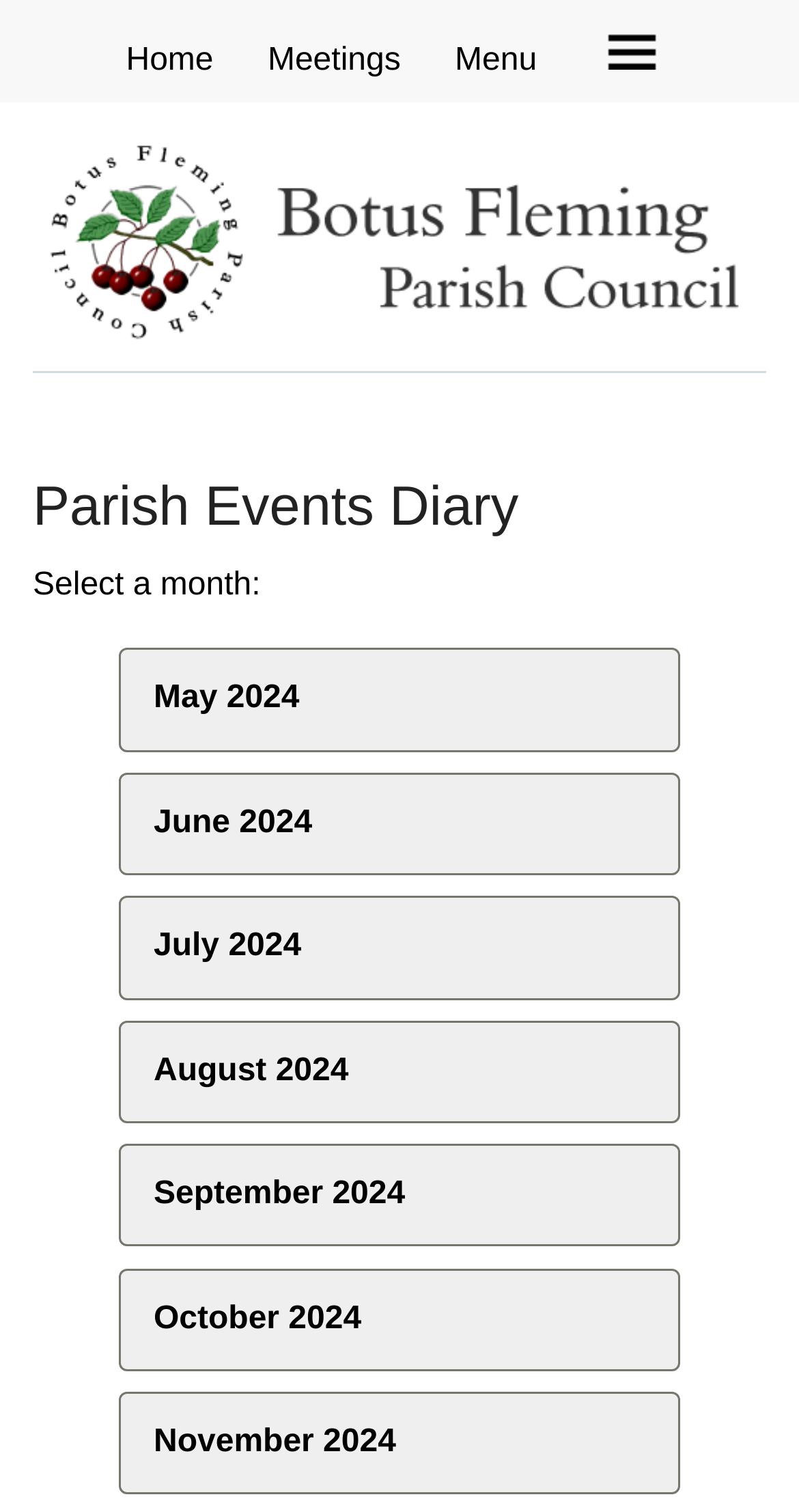Determine the bounding box coordinates of the clickable element to achieve the following action: 'go to home page'. Provide the coordinates as four float values between 0 and 1, formatted as [left, top, right, bottom].

[0.129, 0.018, 0.295, 0.059]